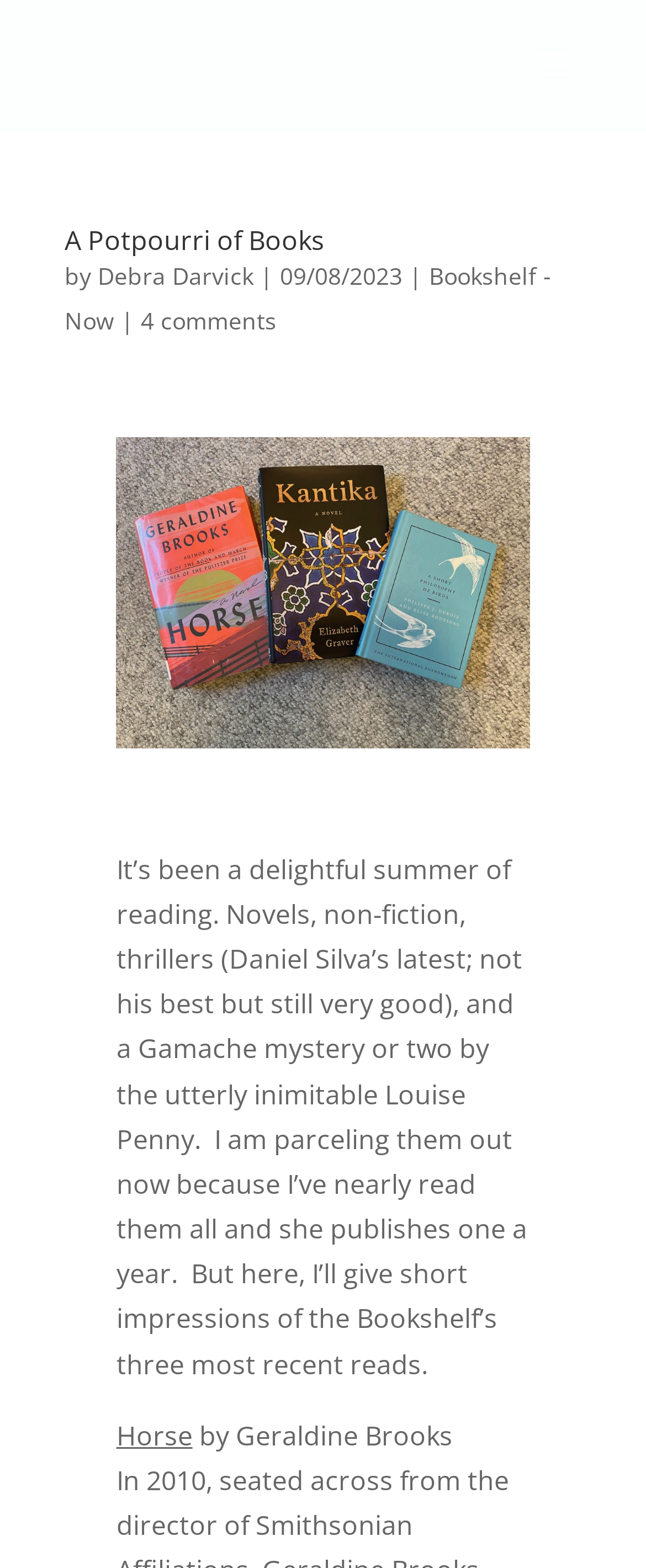What type of content is on this webpage?
Use the information from the image to give a detailed answer to the question.

I determined the type of content on this webpage by looking at the title 'A Potpourri of Books' and the main content which appears to be a collection of book reviews.